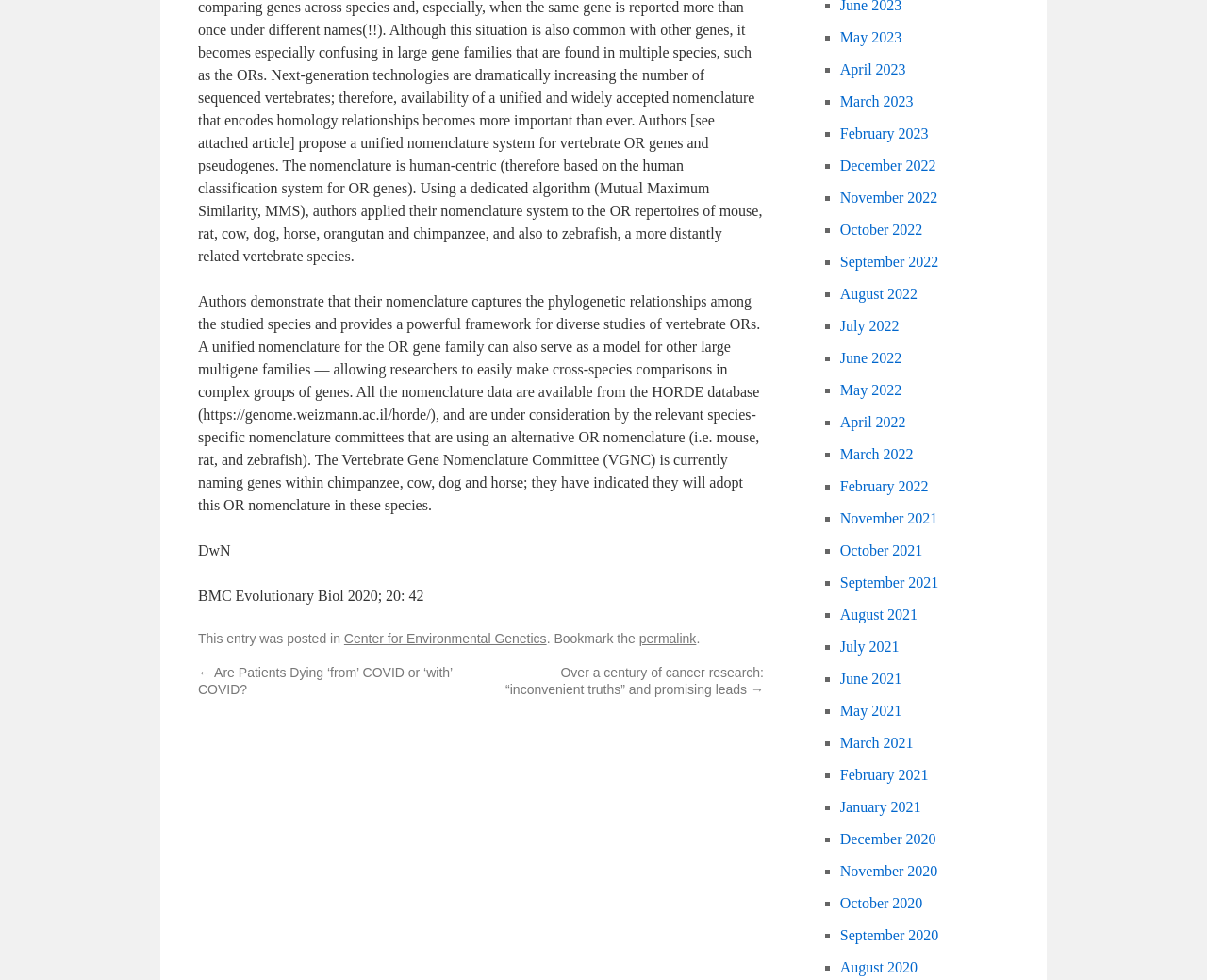Show the bounding box coordinates for the element that needs to be clicked to execute the following instruction: "Go to the May 2023 archive". Provide the coordinates in the form of four float numbers between 0 and 1, i.e., [left, top, right, bottom].

[0.696, 0.03, 0.747, 0.046]